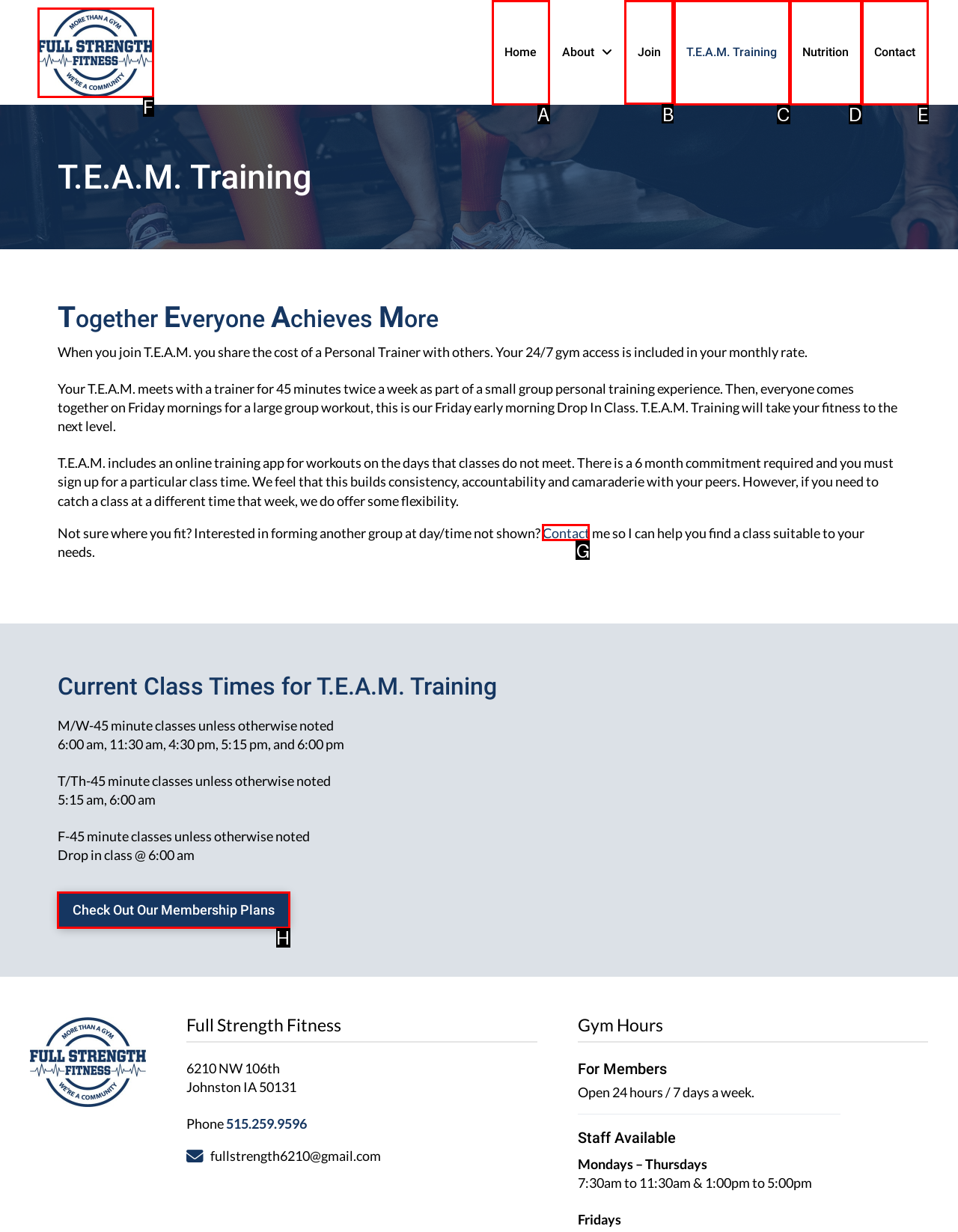Select the HTML element that needs to be clicked to carry out the task: Click the 'Join' link
Provide the letter of the correct option.

B